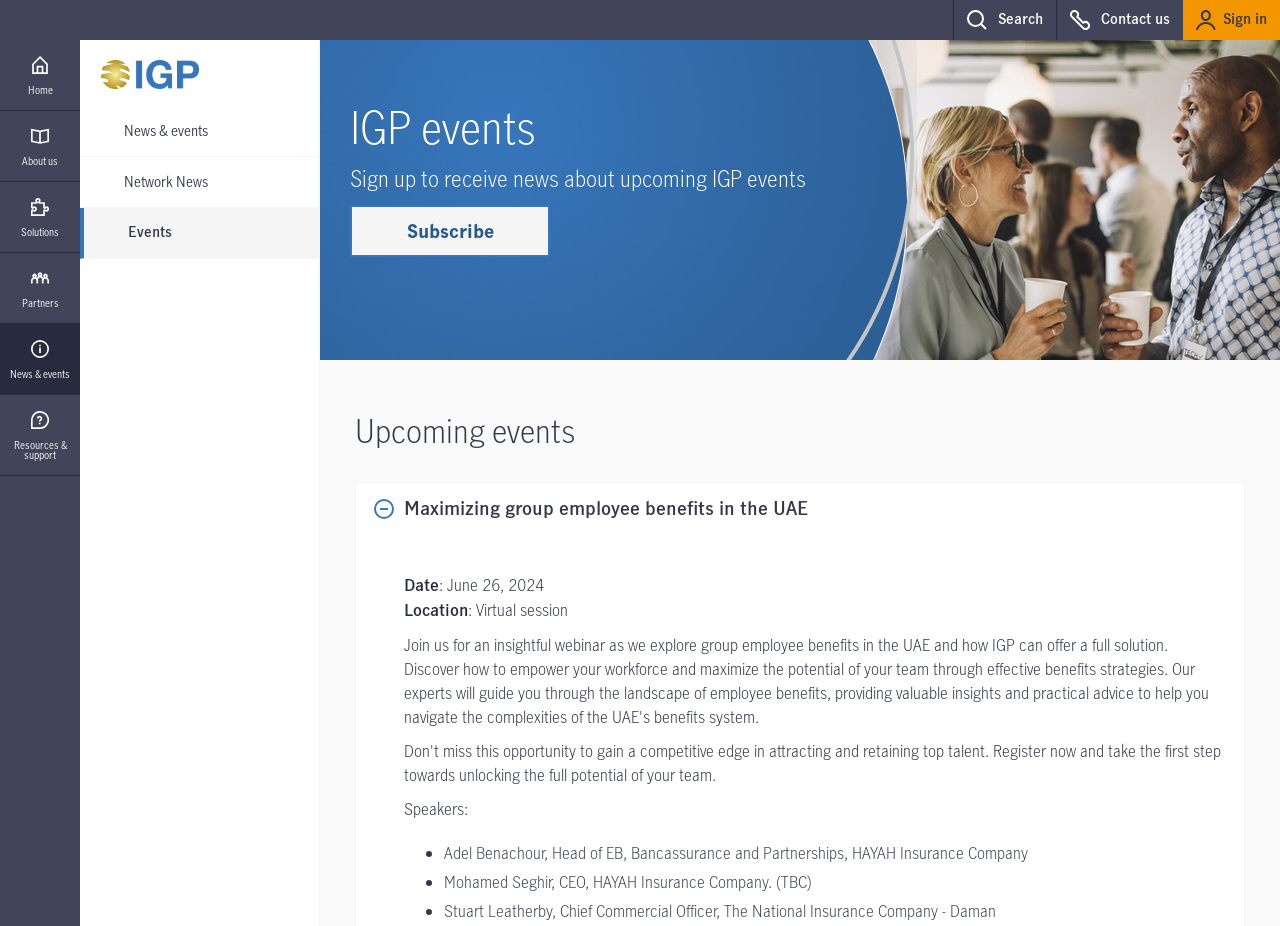Identify the bounding box coordinates of the clickable region to carry out the given instruction: "Contact us".

[0.825, 0.0, 0.924, 0.043]